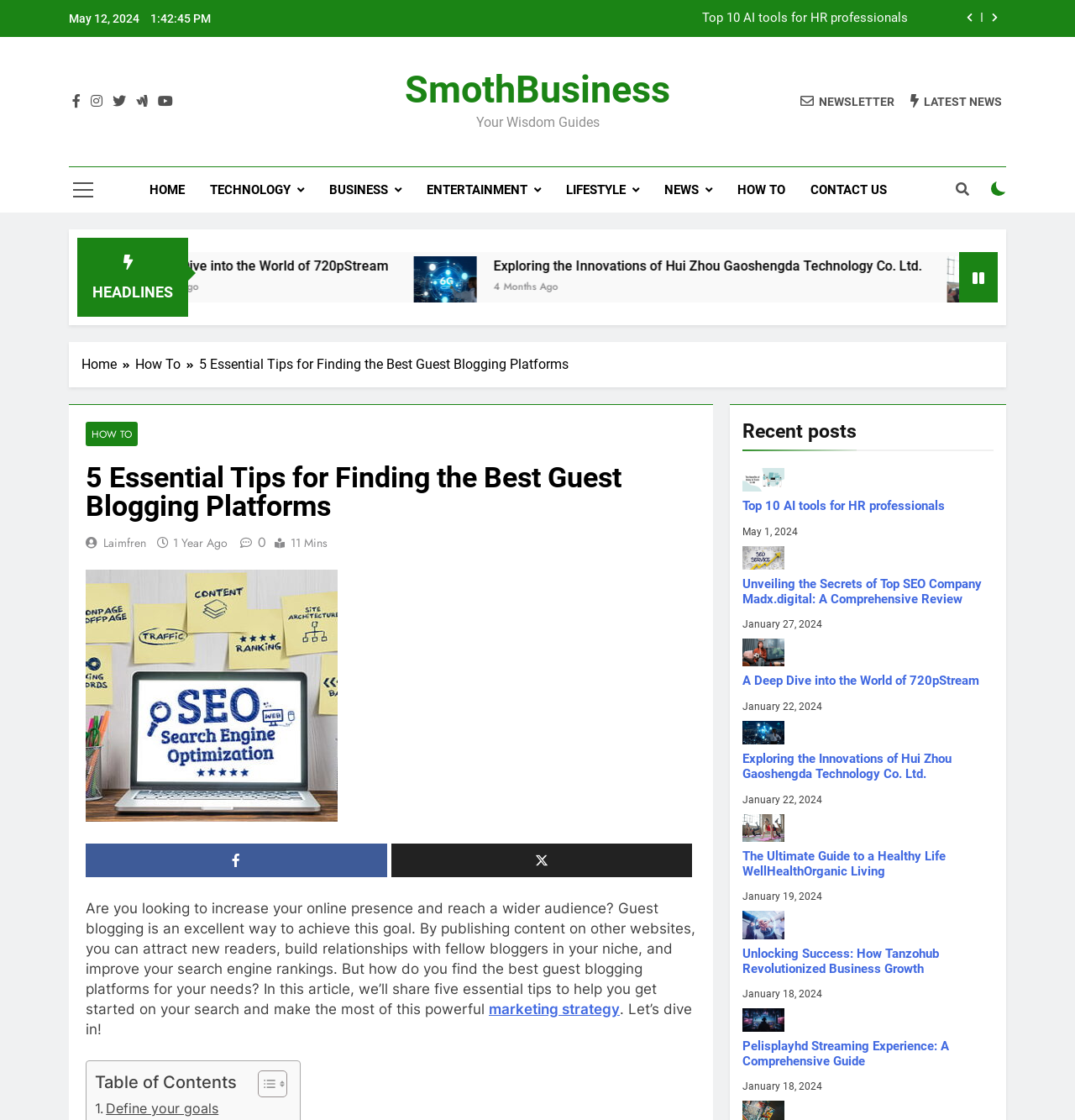Pinpoint the bounding box coordinates of the area that must be clicked to complete this instruction: "Explore the 'Top 10 AI tools for HR professionals' post".

[0.691, 0.445, 0.924, 0.458]